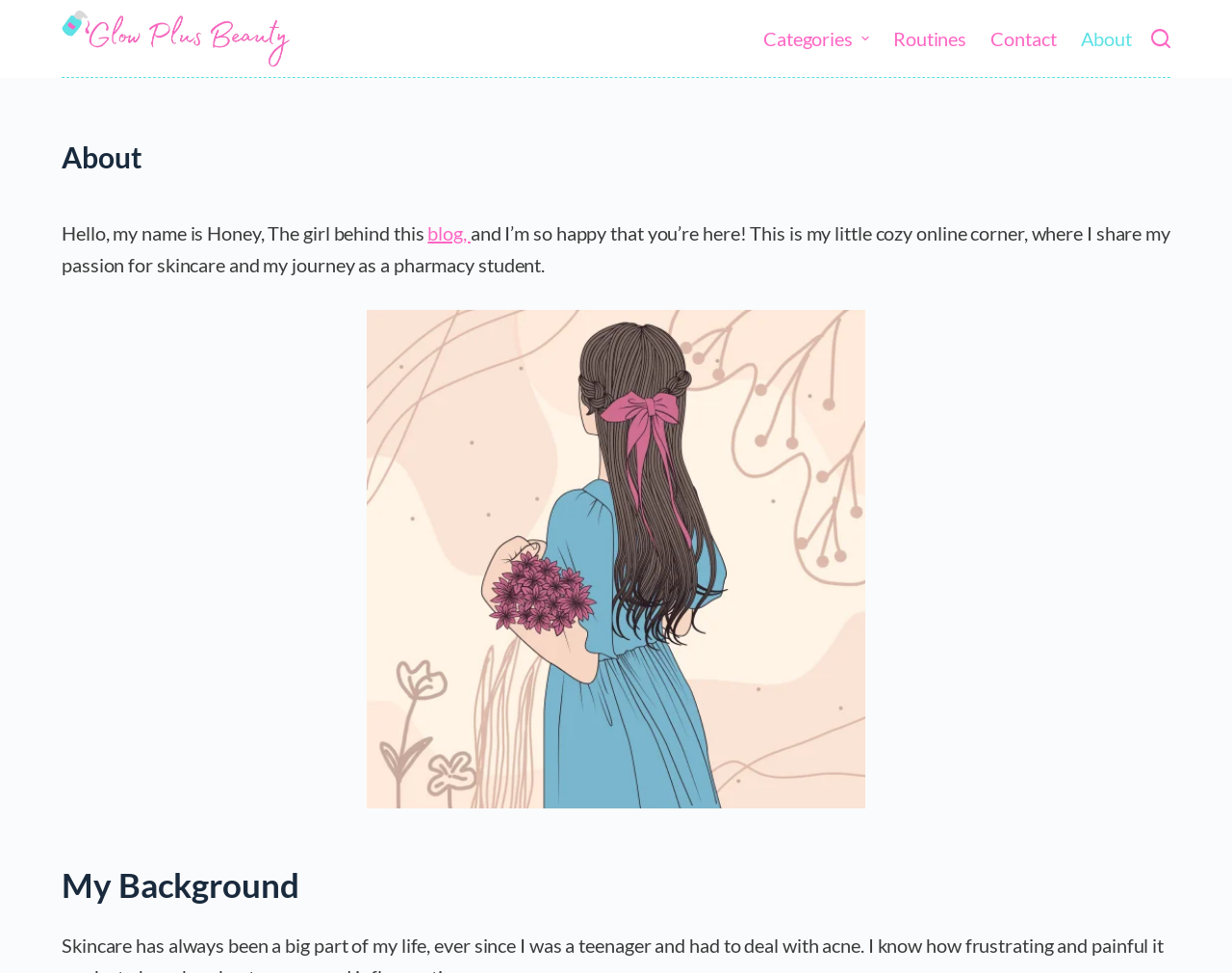Locate the bounding box coordinates of the clickable element to fulfill the following instruction: "search". Provide the coordinates as four float numbers between 0 and 1 in the format [left, top, right, bottom].

[0.934, 0.03, 0.95, 0.049]